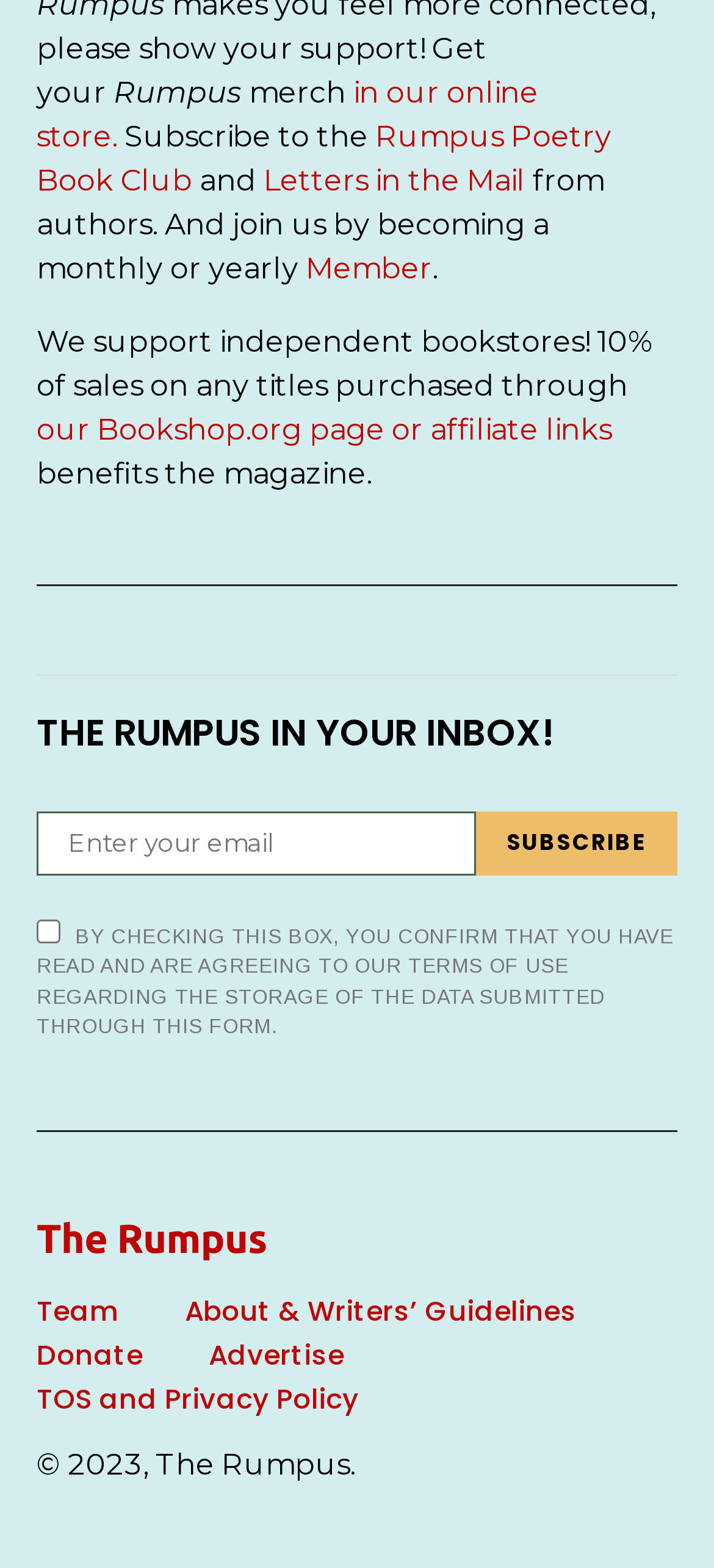Locate the bounding box coordinates of the element I should click to achieve the following instruction: "Join the Rumpus Poetry Book Club".

[0.051, 0.076, 0.856, 0.126]